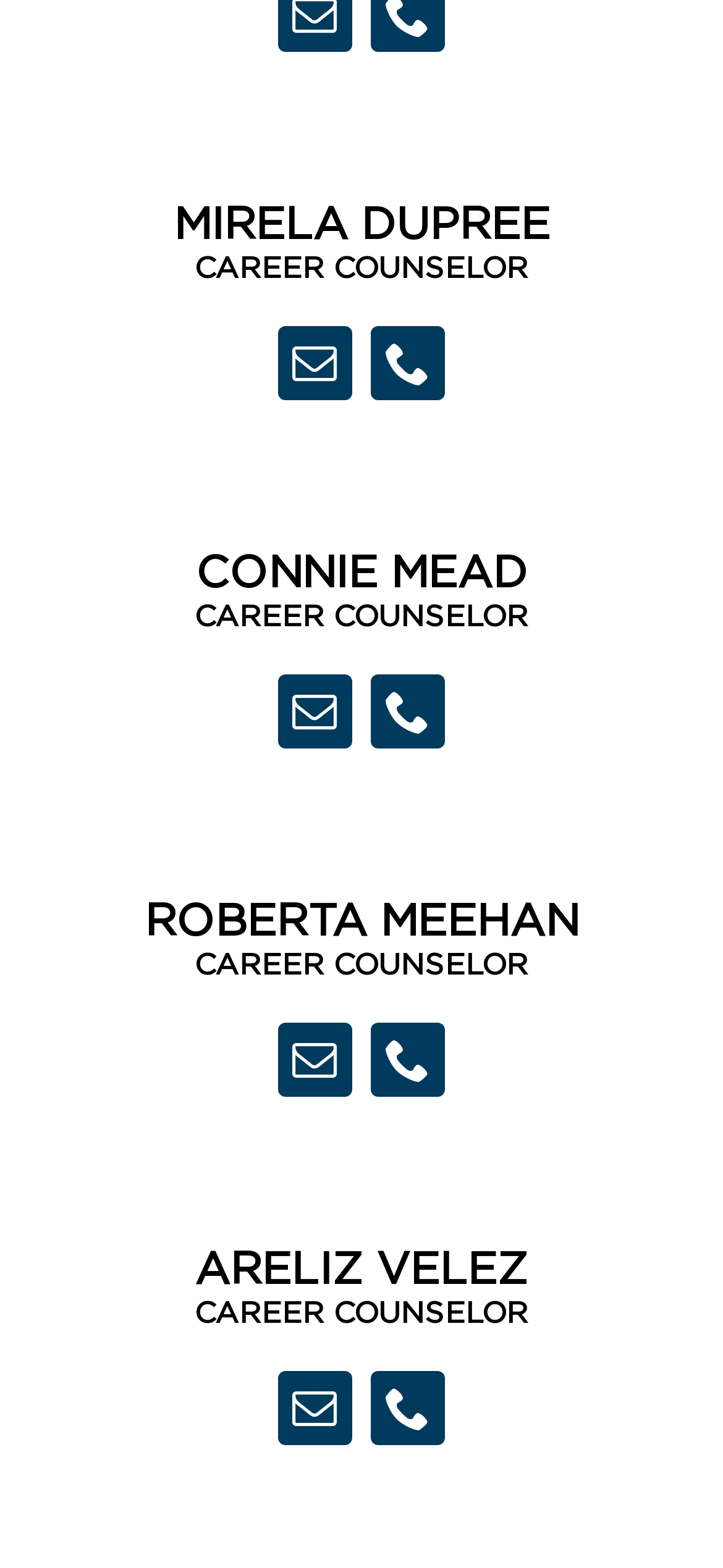Highlight the bounding box coordinates of the element that should be clicked to carry out the following instruction: "Learn about Understanding Pregnancy Acne". The coordinates must be given as four float numbers ranging from 0 to 1, i.e., [left, top, right, bottom].

None